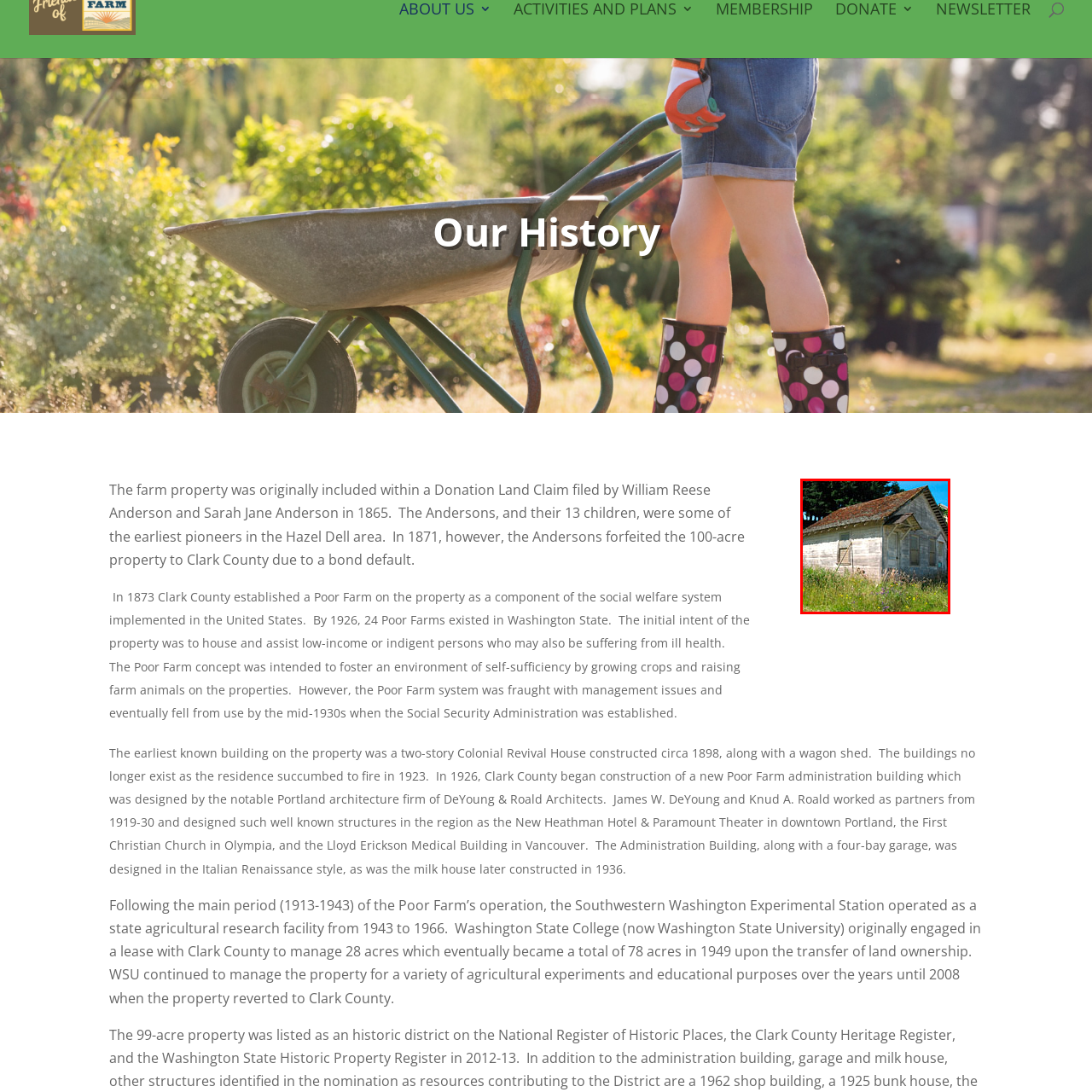What was the building used for between 1873 and 1943?
Take a close look at the image highlighted by the red bounding box and answer the question thoroughly based on the details you see.

According to the caption, the building was used as a Poor Farm established by Clark County in 1873, and this purpose continued until 1943 when it was repurposed for agricultural research.